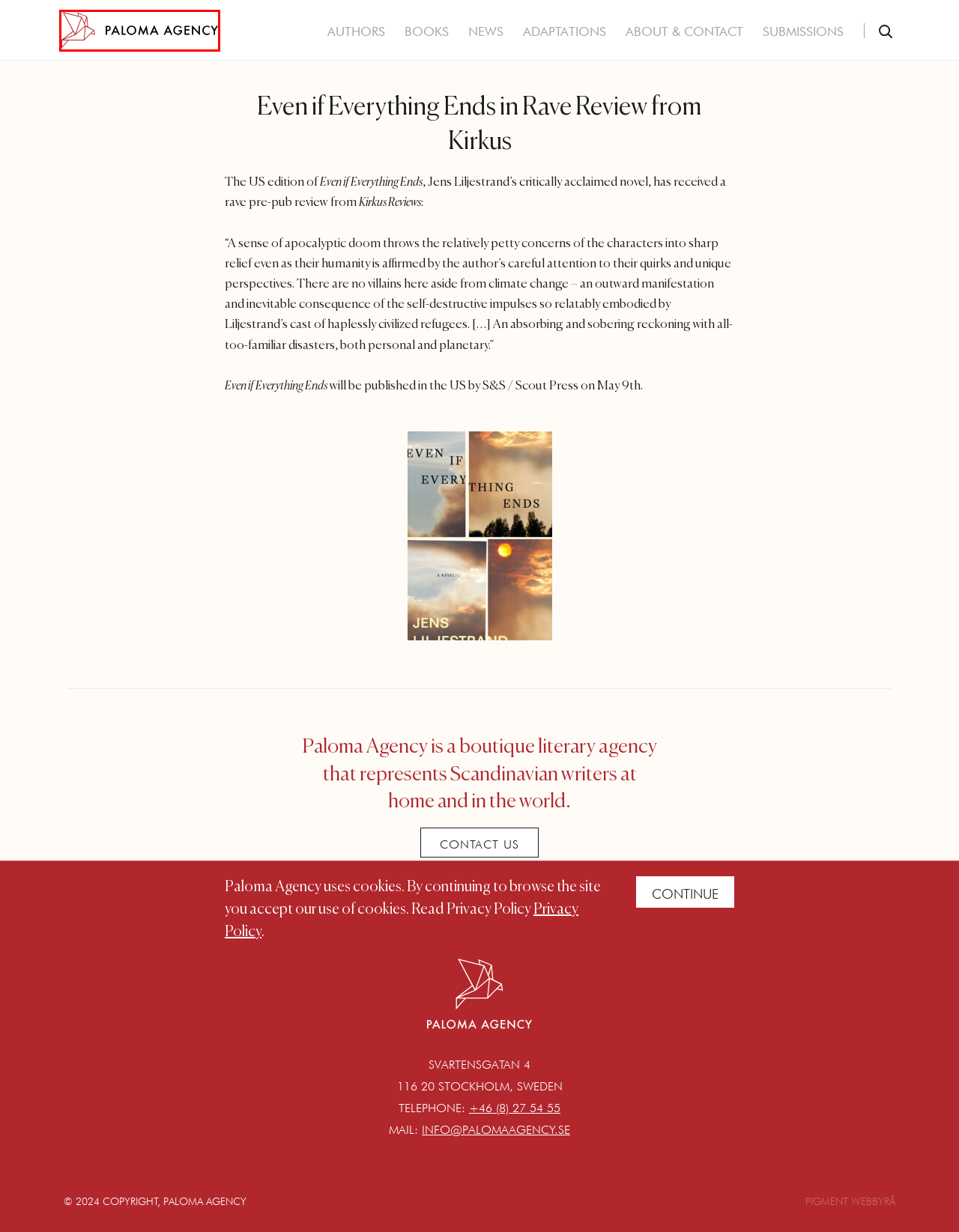Given a screenshot of a webpage with a red bounding box highlighting a UI element, determine which webpage description best matches the new webpage that appears after clicking the highlighted element. Here are the candidates:
A. About - Paloma Agency
B. Author Archive - Paloma Agency
C. News Archive - Paloma Agency
D. Book Archive - Paloma Agency
E. Home - Paloma Agency
F. Privacy Policy - Paloma Agency
G. Adaptations - Paloma Agency
H. Submissions - Paloma Agency

E